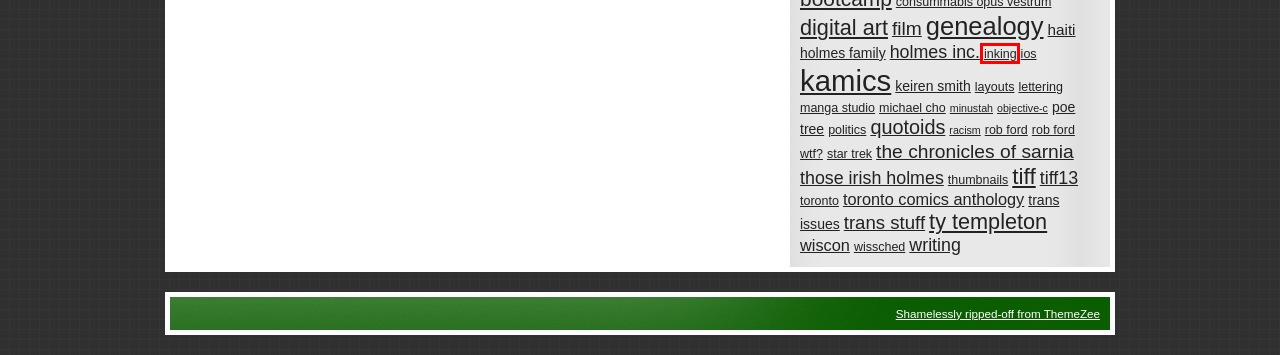You have a screenshot of a webpage with a red rectangle bounding box. Identify the best webpage description that corresponds to the new webpage after clicking the element within the red bounding box. Here are the candidates:
A. Under the Beret » the chronicles of sarnia
B. Under the Beret » layouts
C. Under the Beret » writing
D. Under the Beret » ty templeton
E. Under the Beret » inking
F. Under the Beret » holmes family
G. Under the Beret » toronto comics anthology
H. Under the Beret » minustah

E